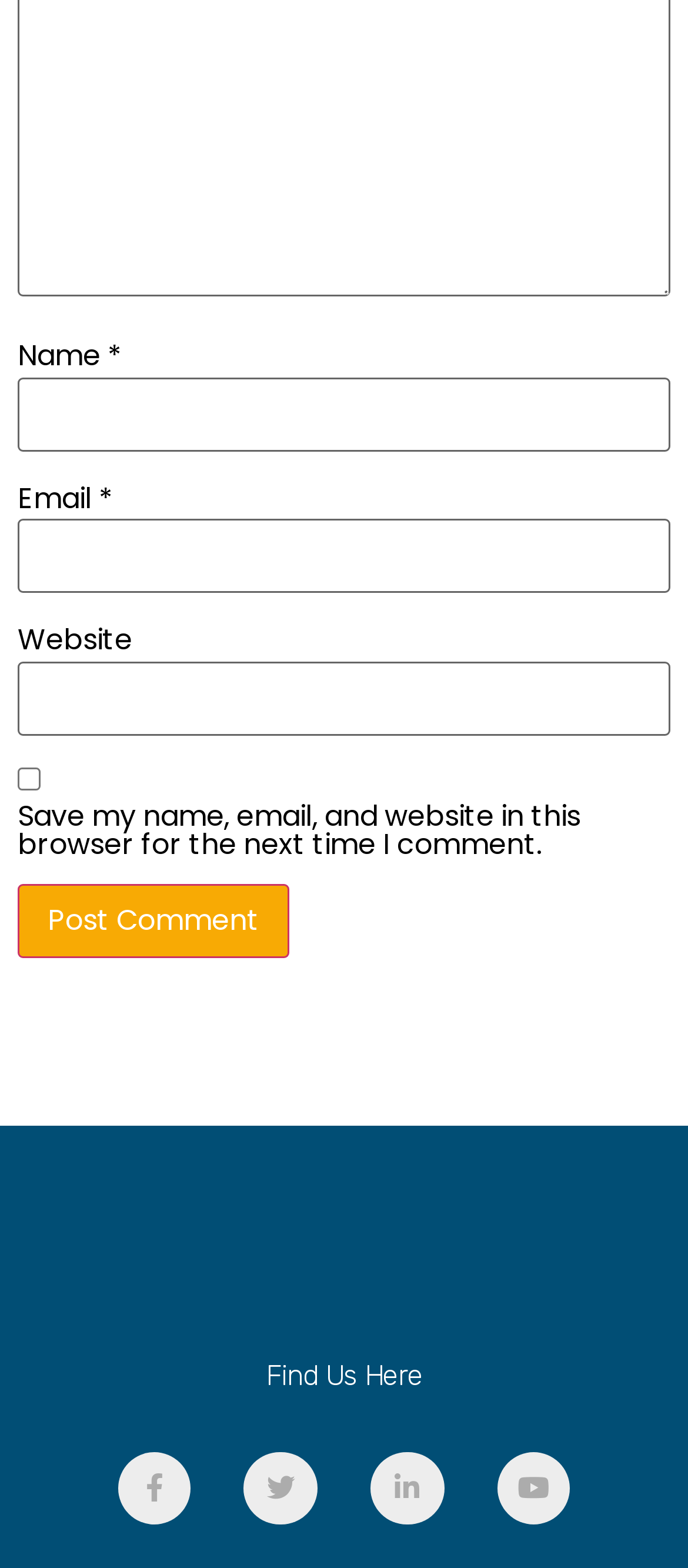How many input fields are required?
Based on the image, provide a one-word or brief-phrase response.

2